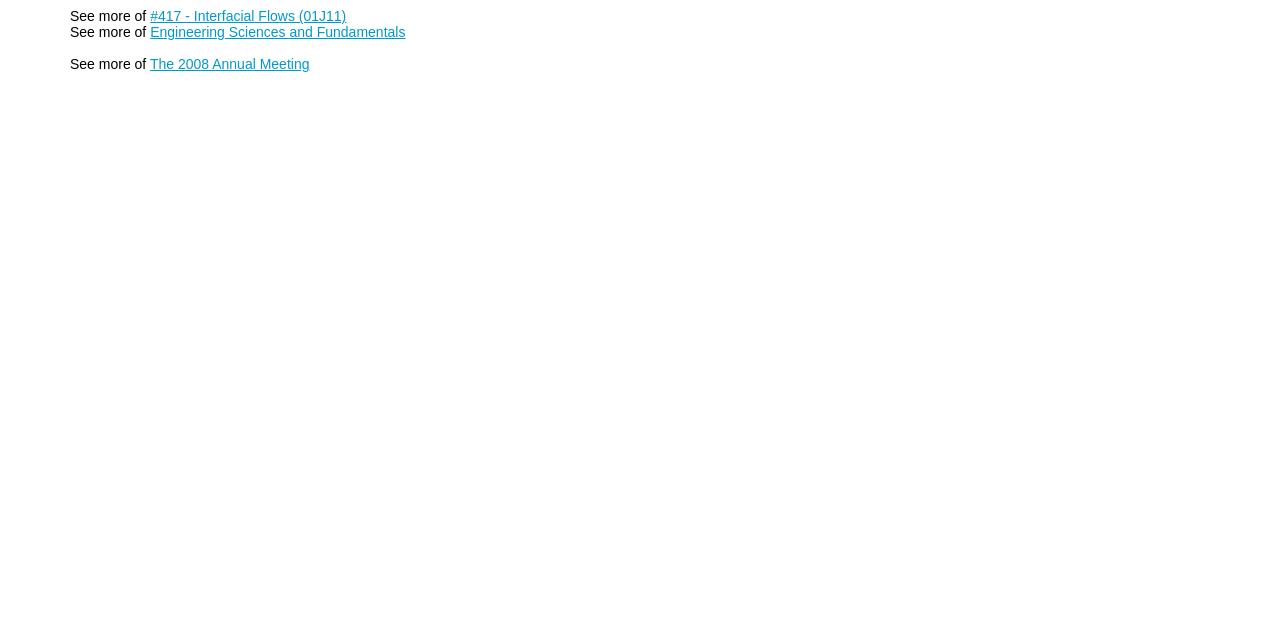Determine the bounding box coordinates in the format (top-left x, top-left y, bottom-right x, bottom-right y). Ensure all values are floating point numbers between 0 and 1. Identify the bounding box of the UI element described by: The 2008 Annual Meeting

[0.117, 0.088, 0.242, 0.113]